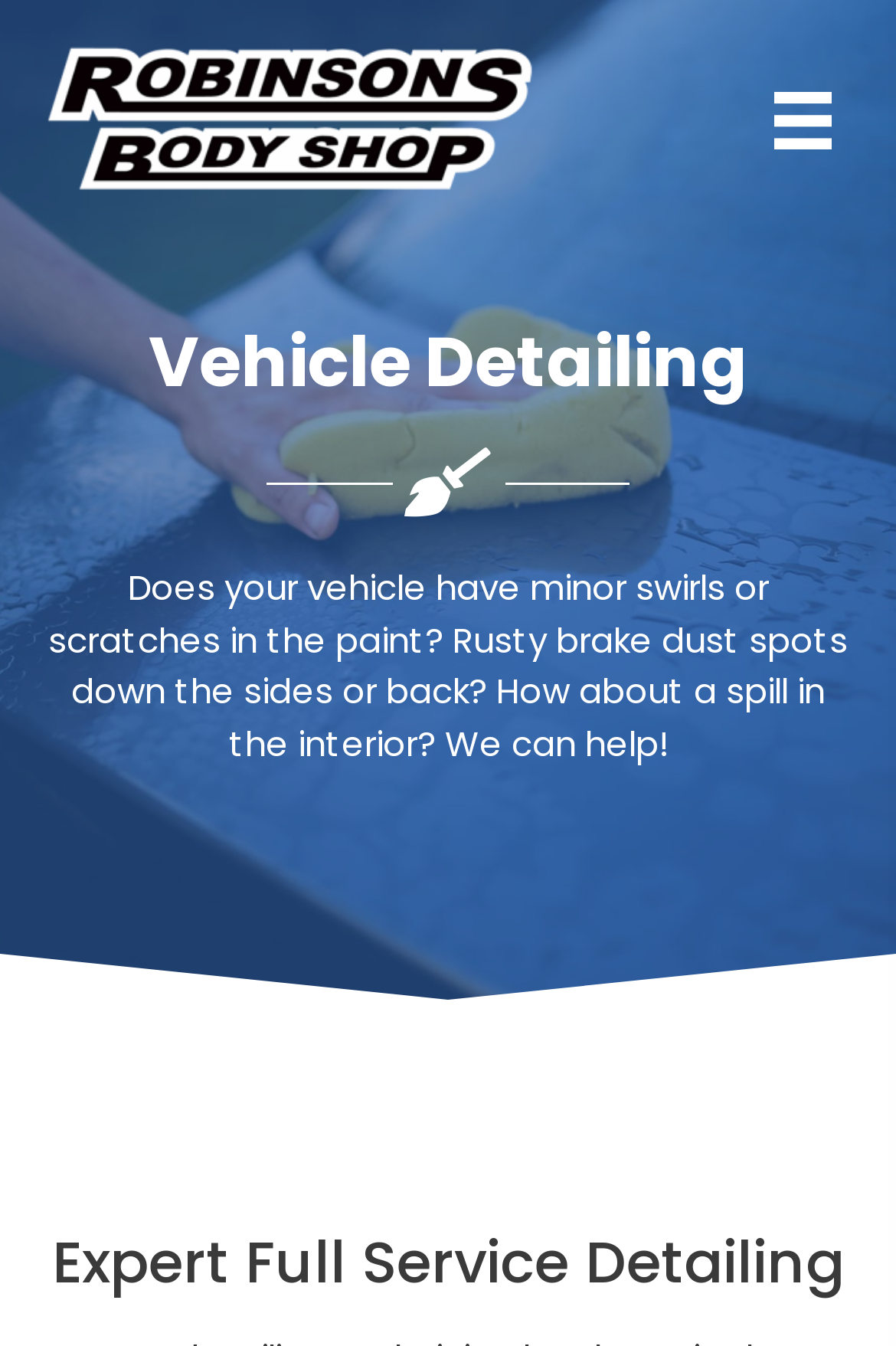Elaborate on the webpage's design and content in a detailed caption.

The webpage is about Robinson's Body Shop, specifically focusing on their detailing services. At the top left corner, there is a logo image with the text "Logo Final". To the right of the logo, there is a menu toggle button with an image. Below the logo, there is a heading that reads "Vehicle Detailing". 

Underneath the heading, there is a table layout that takes up a significant portion of the page. Above the table, there is a paragraph of text that describes the detailing services offered by Robinson's Body Shop, mentioning minor swirls or scratches in the paint, rusty brake dust spots, and interior spills. 

At the bottom of the page, there is another heading that reads "Expert Full Service Detailing". There is also a background image that spans the entire width of the page, but its content is not explicitly described. Overall, the webpage appears to be promoting Robinson's Body Shop's detailing services and providing a brief overview of what they offer.